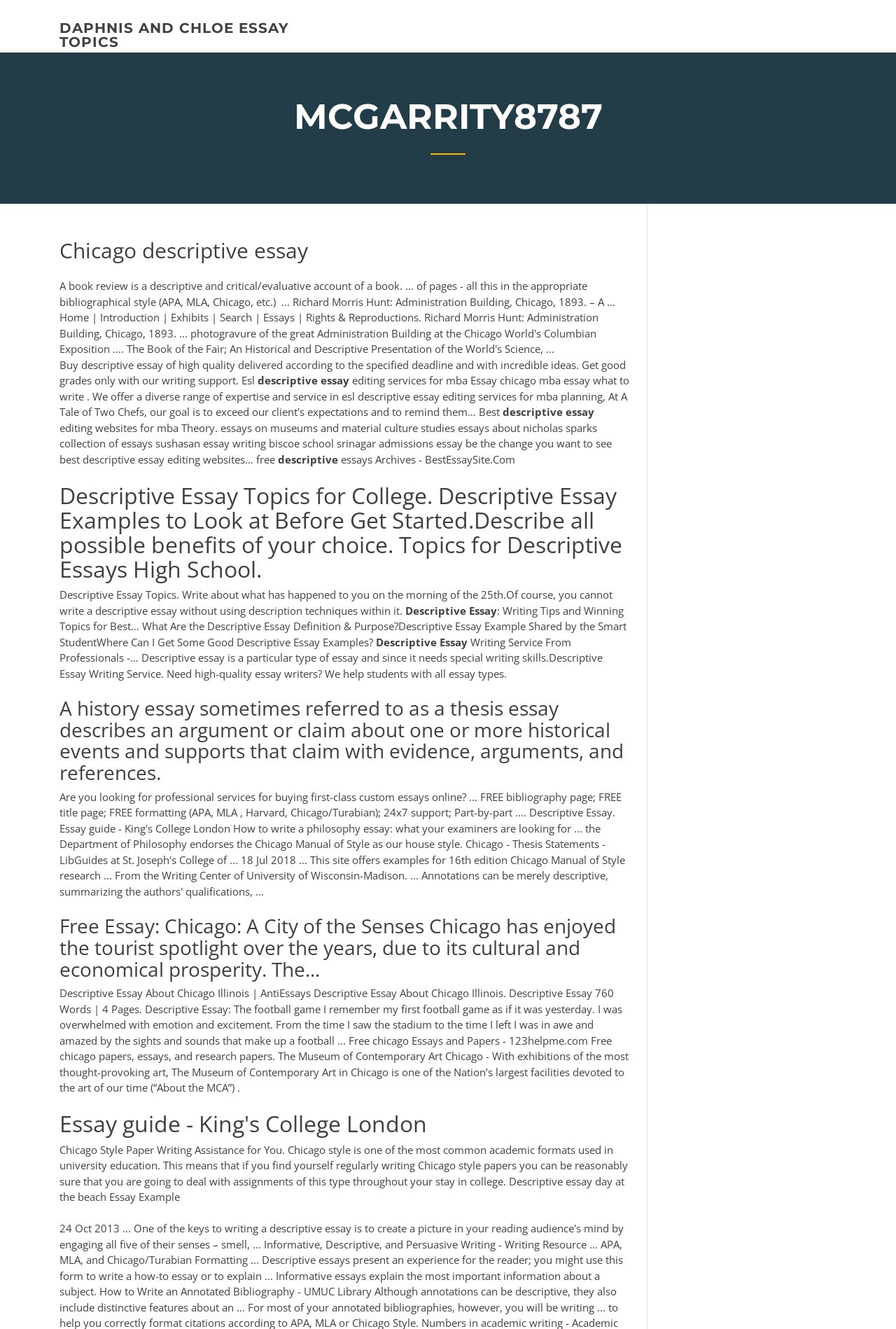What type of writing service is offered on this webpage?
Respond to the question with a well-detailed and thorough answer.

From the static text elements, I can see that the webpage offers writing services for descriptive essays, including 'Buy descriptive essay of high quality', 'Descriptive Essay Writing Service', and 'Essay writing tips'. This indicates that the type of writing service offered on this webpage is essay writing.